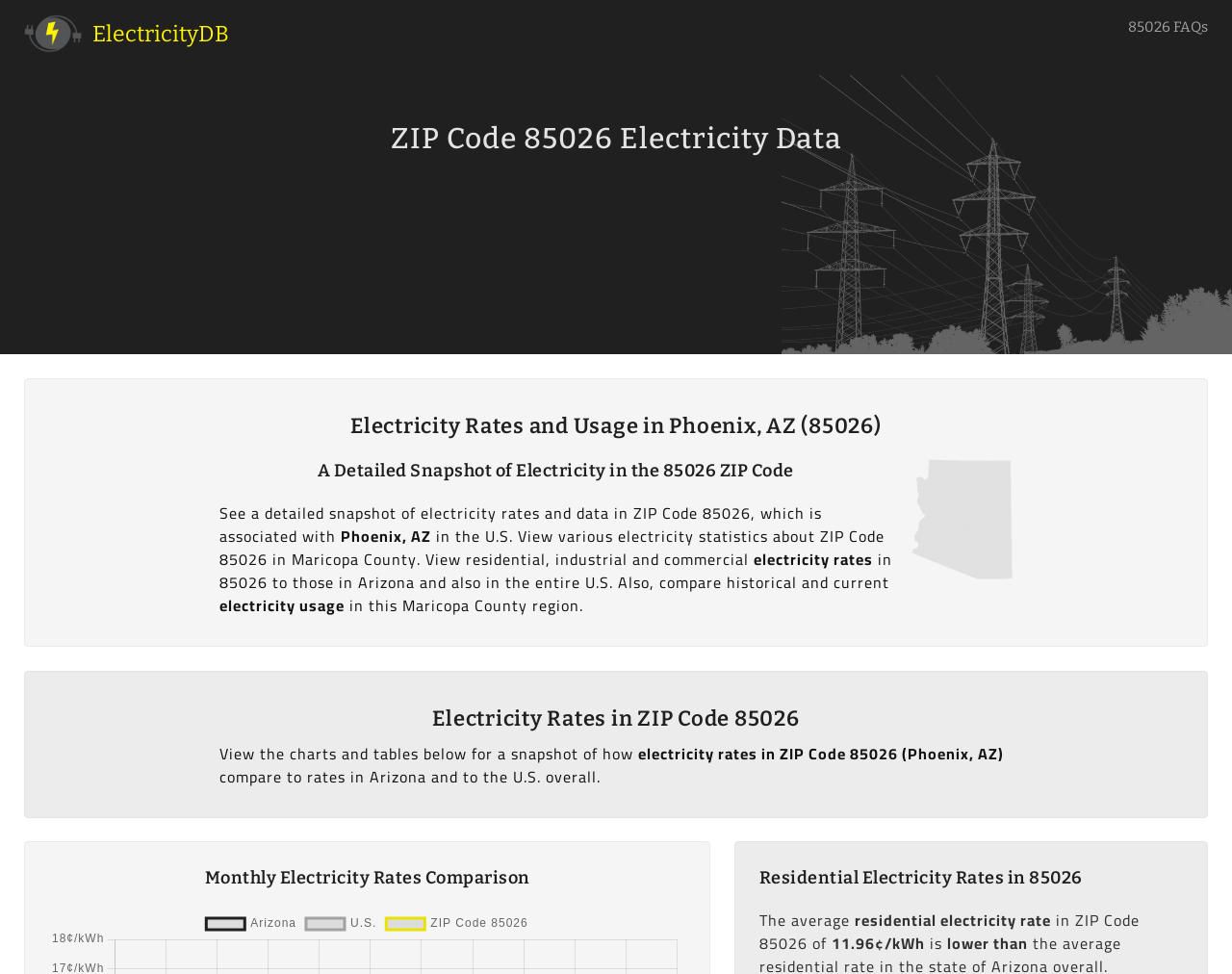What is the purpose of the webpage?
Please provide a detailed answer to the question.

The answer can be inferred from the various headings and sentences on the webpage, such as 'ZIP Code 85026 Electricity Data', 'Electricity Rates and Usage in Phoenix, AZ (85026)', and 'View various electricity statistics about ZIP Code 85026 in Maricopa County.' which suggest that the purpose of the webpage is to provide electricity data and statistics.